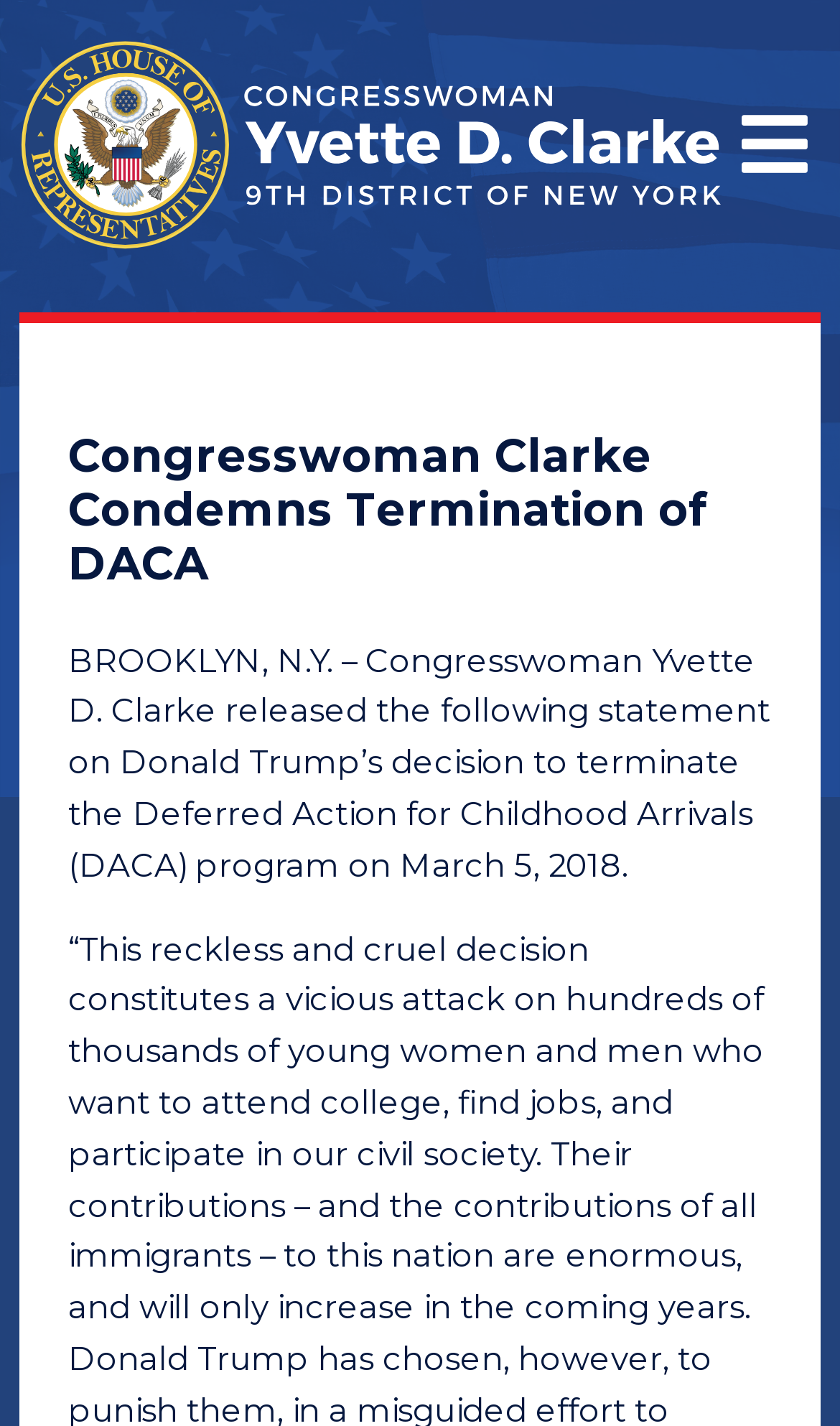Identify the bounding box for the UI element described as: "parent_node: Toggle Menu". The coordinates should be four float numbers between 0 and 1, i.e., [left, top, right, bottom].

[0.022, 0.026, 0.867, 0.18]